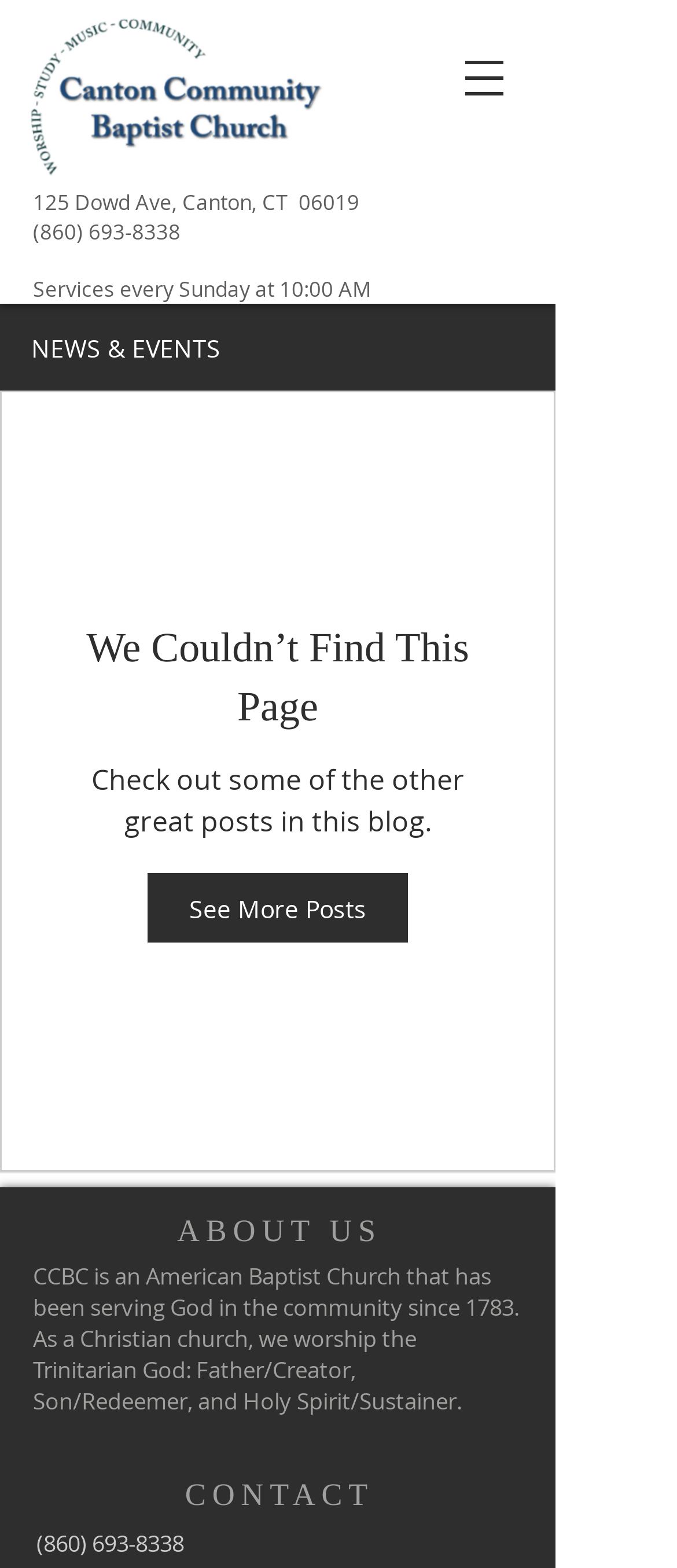What time are services held on Sundays?
Provide an in-depth and detailed explanation in response to the question.

I found the service time by looking at the static text element that says 'Services every Sunday at 10:00 AM'.